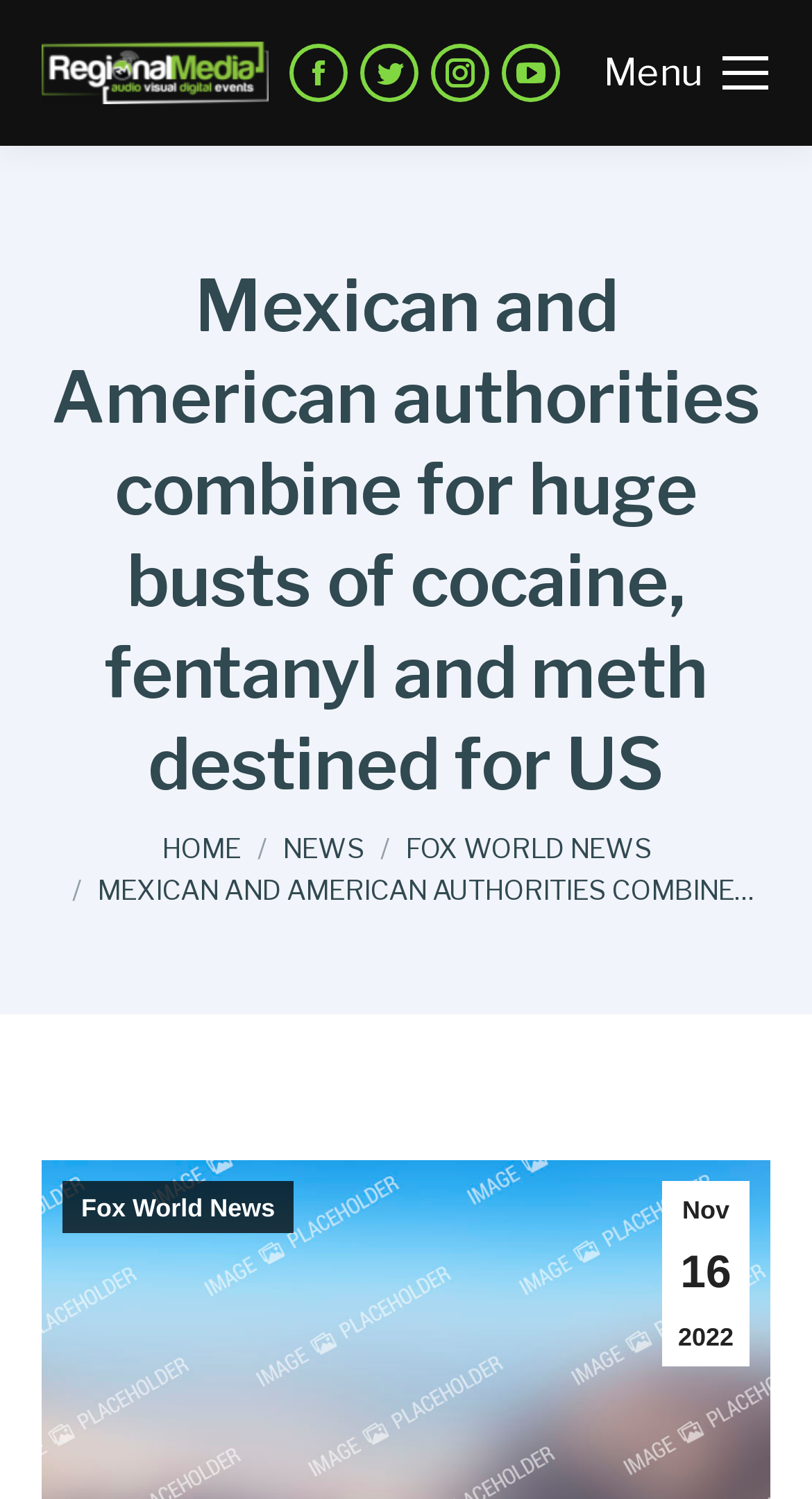Determine the main headline from the webpage and extract its text.

Mexican and American authorities combine for huge busts of cocaine, fentanyl and meth destined for US